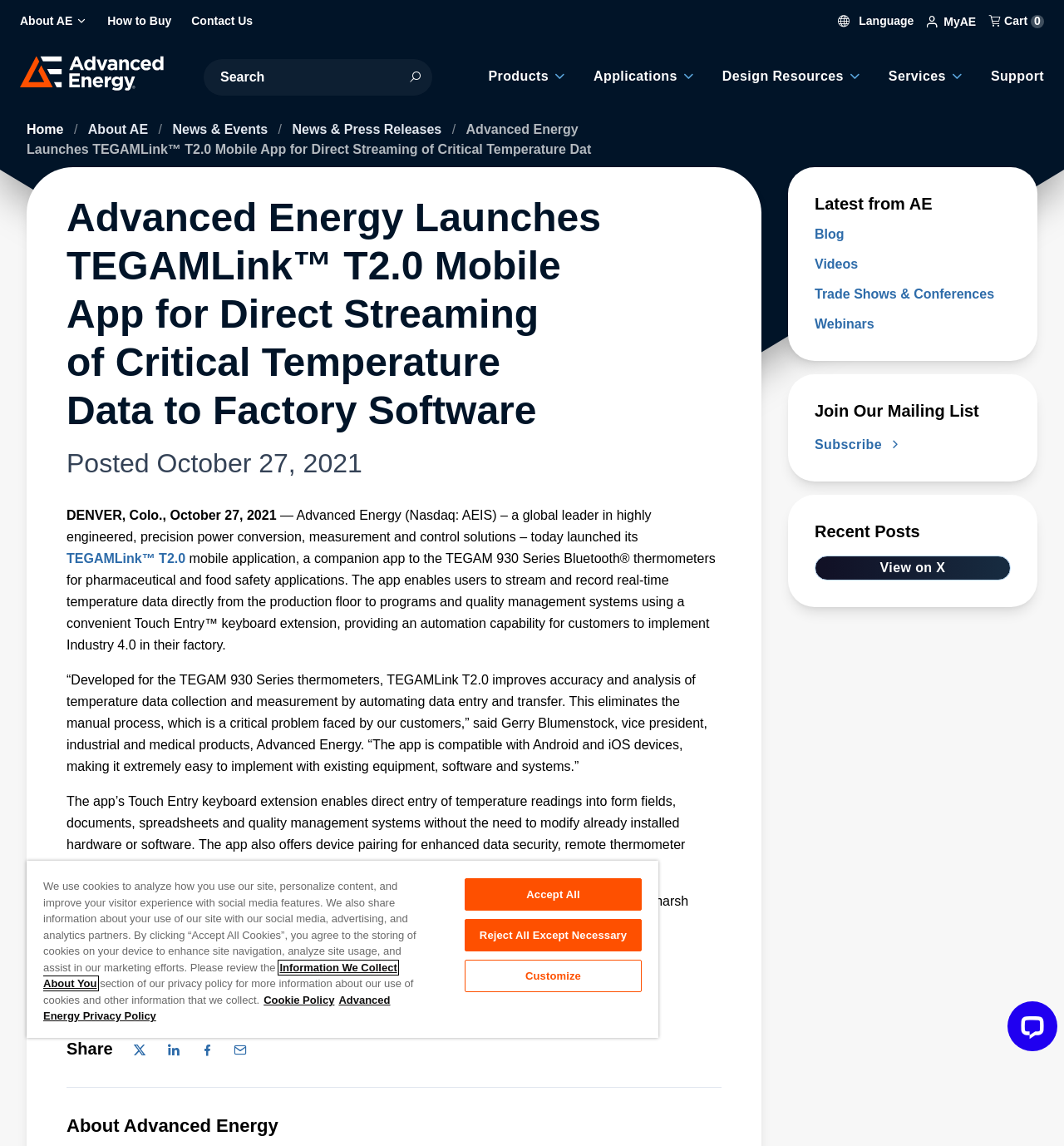Locate the bounding box coordinates of the area that needs to be clicked to fulfill the following instruction: "Check out our LinkedIn account". The coordinates should be in the format of four float numbers between 0 and 1, namely [left, top, right, bottom].

None